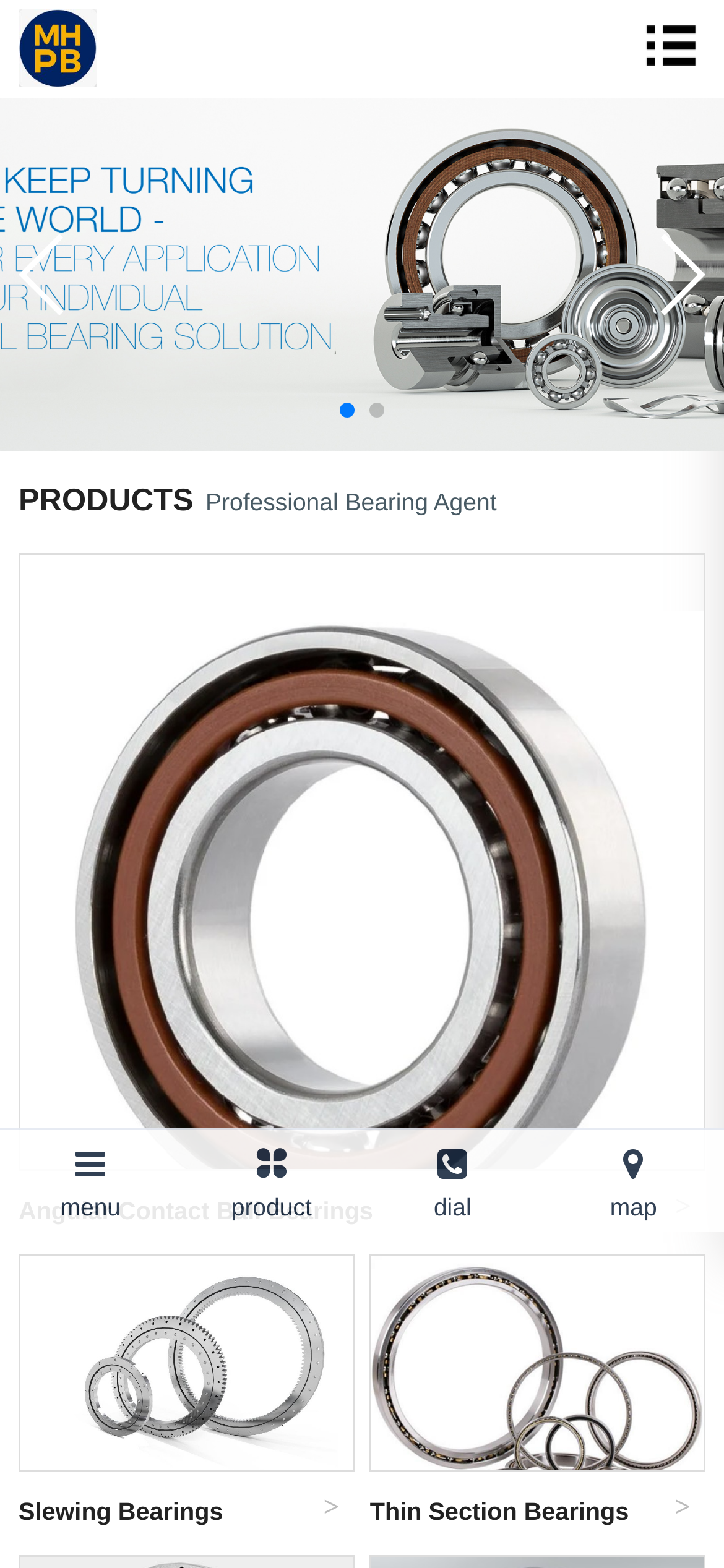Please specify the bounding box coordinates of the clickable region necessary for completing the following instruction: "Open Thin Section Bearings". The coordinates must consist of four float numbers between 0 and 1, i.e., [left, top, right, bottom].

[0.511, 0.8, 0.974, 0.985]